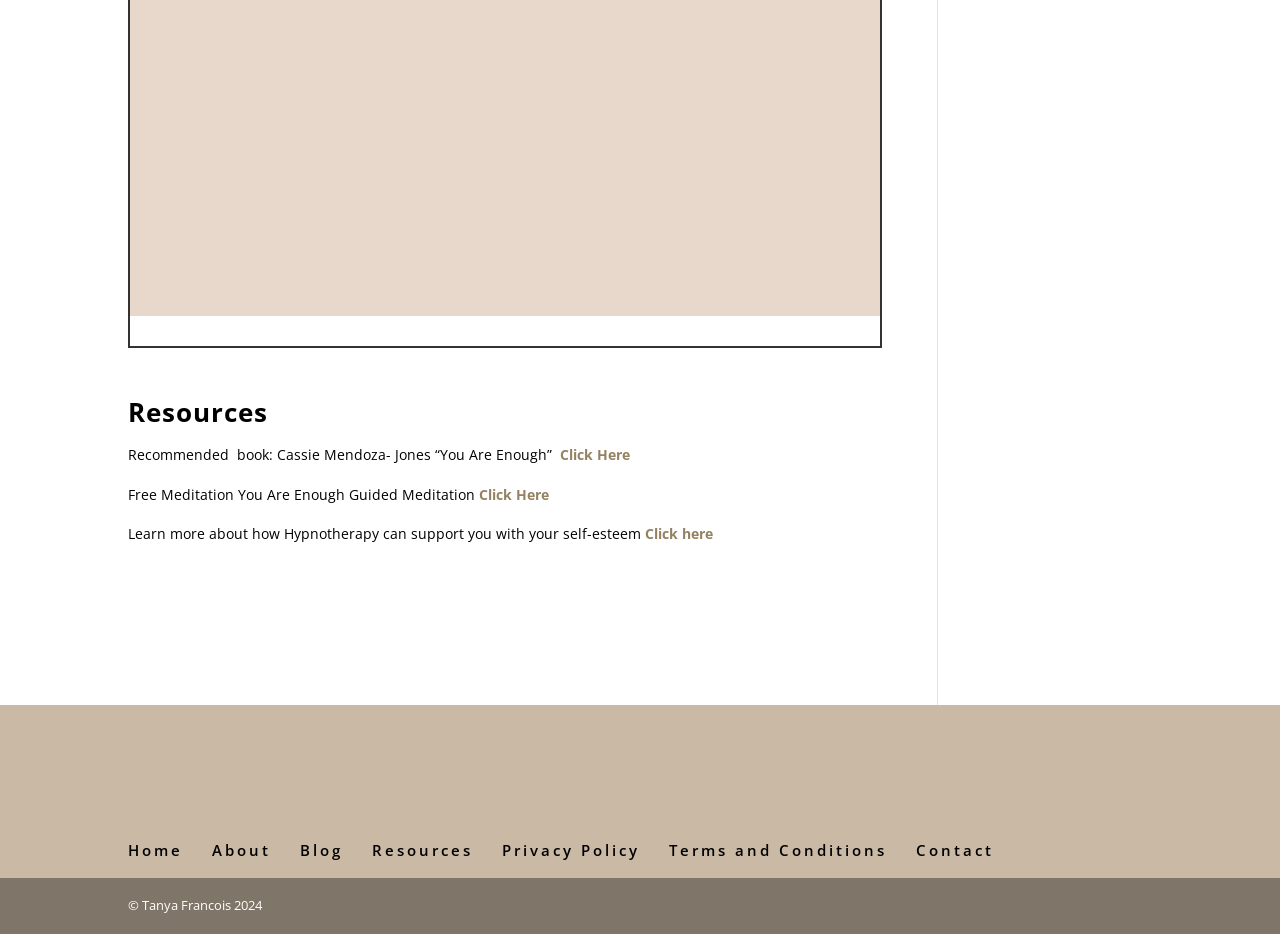With reference to the image, please provide a detailed answer to the following question: What is the recommended book?

Based on the webpage, I found a StaticText element with the text 'Recommended book: Cassie Mendoza- Jones “You Are Enough”'. This suggests that the recommended book is 'You Are Enough' by Cassie Mendoza-Jones.